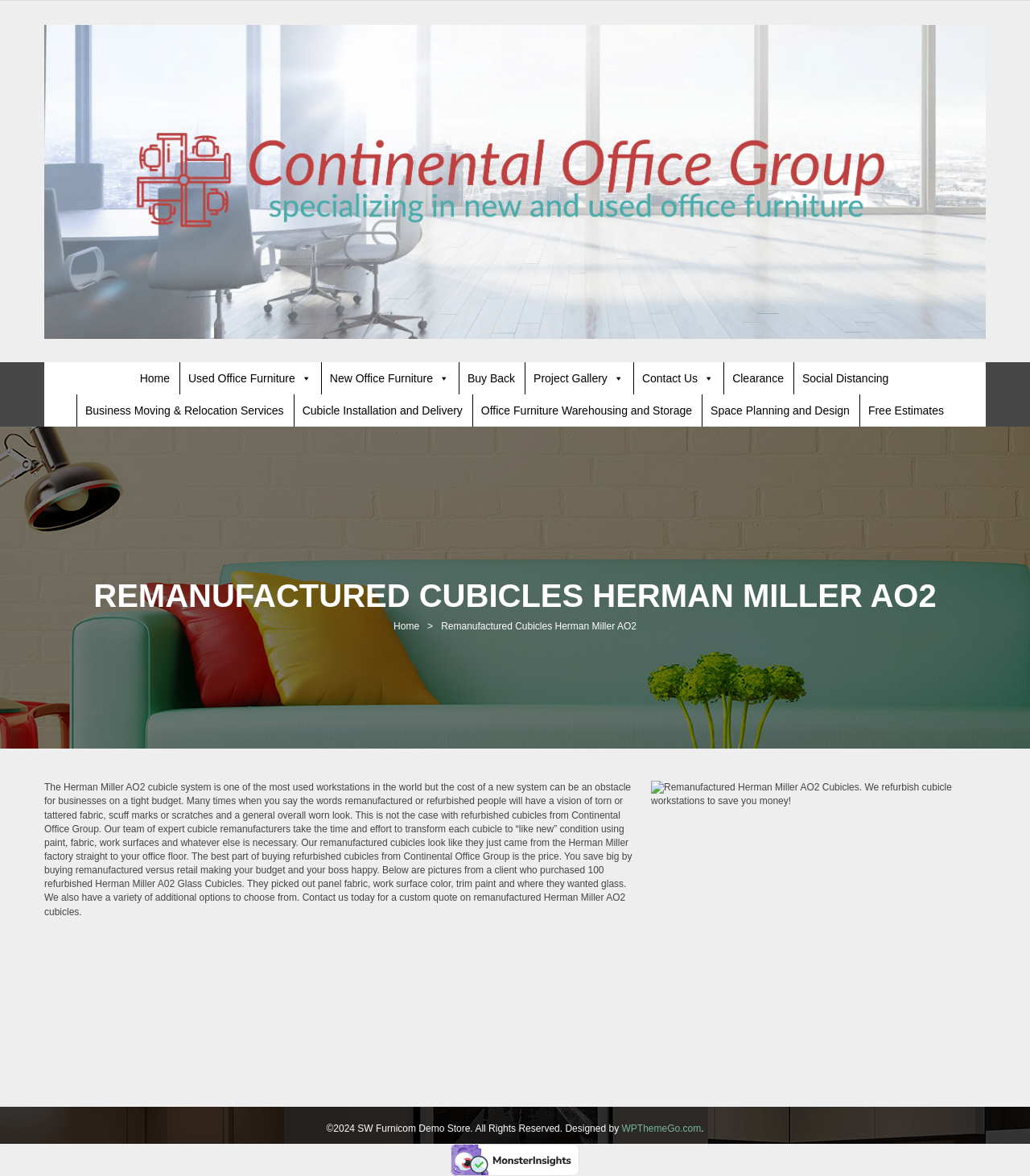Reply to the question with a single word or phrase:
What services are offered besides cubicle sales?

Several services